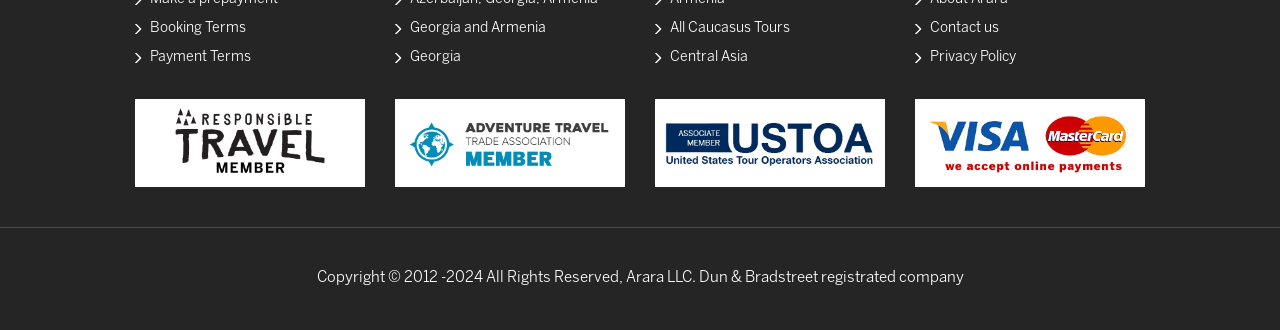What is the layout of the webpage?
Examine the image and give a concise answer in one word or a short phrase.

Table-based